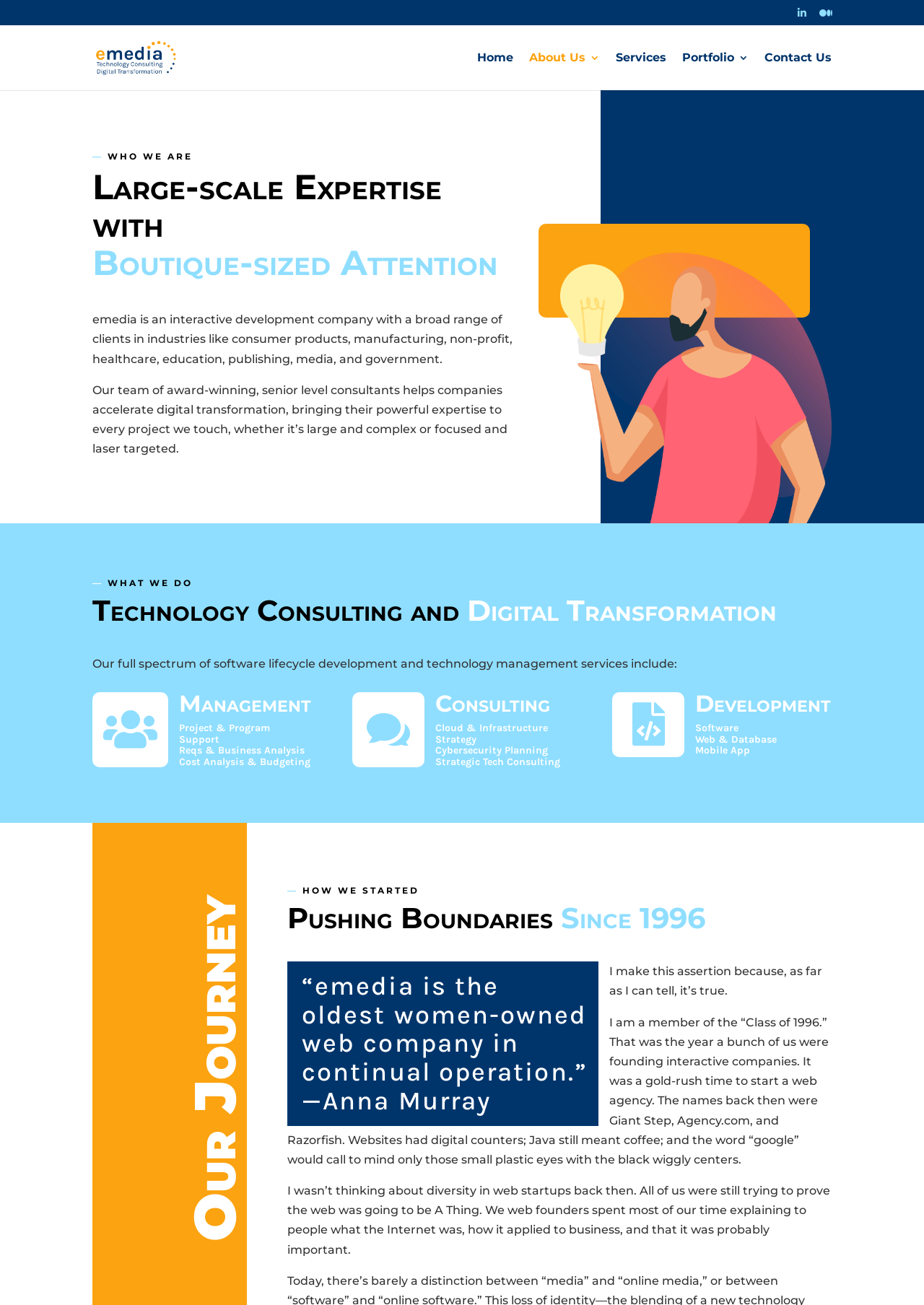Please determine the bounding box coordinates, formatted as (top-left x, top-left y, bottom-right x, bottom-right y), with all values as floating point numbers between 0 and 1. Identify the bounding box of the region described as: Home

[0.516, 0.04, 0.555, 0.069]